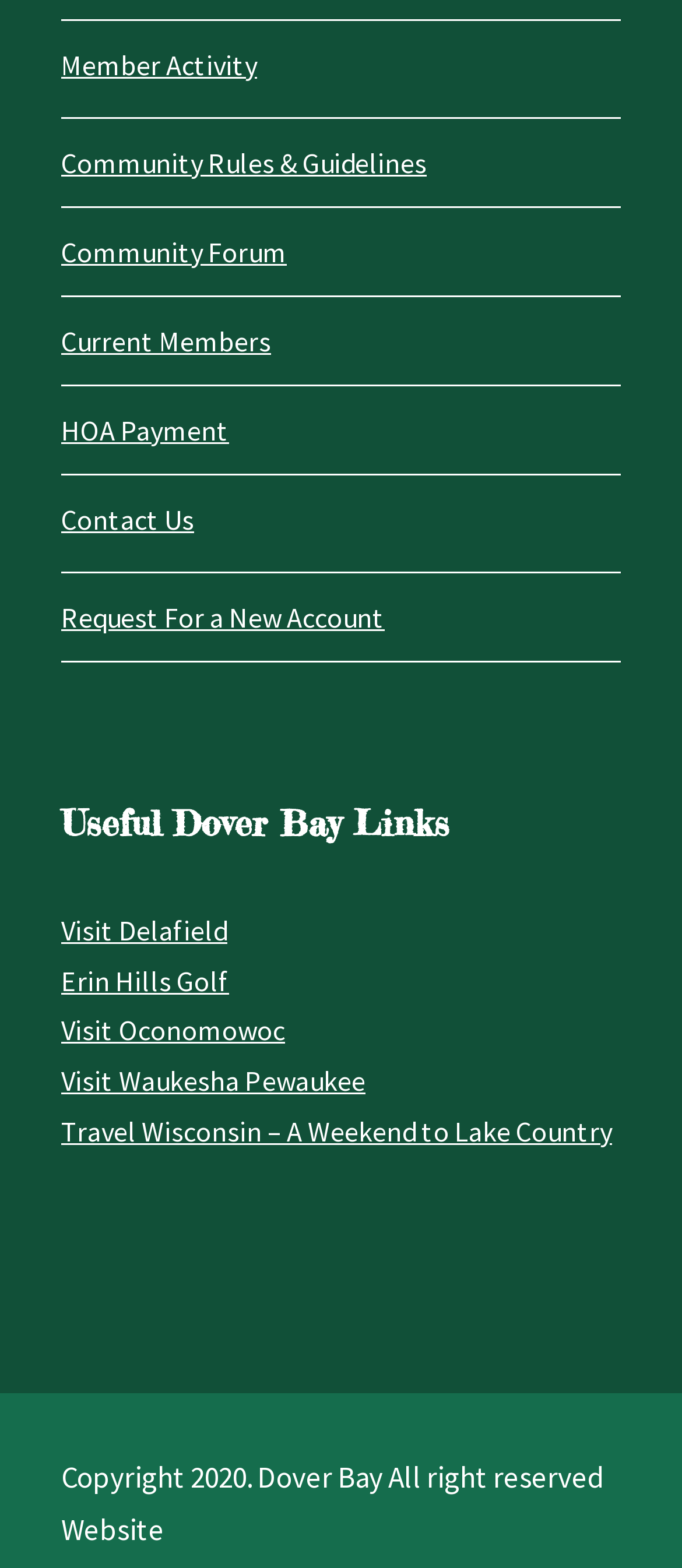Provide the bounding box coordinates of the area you need to click to execute the following instruction: "check news".

None